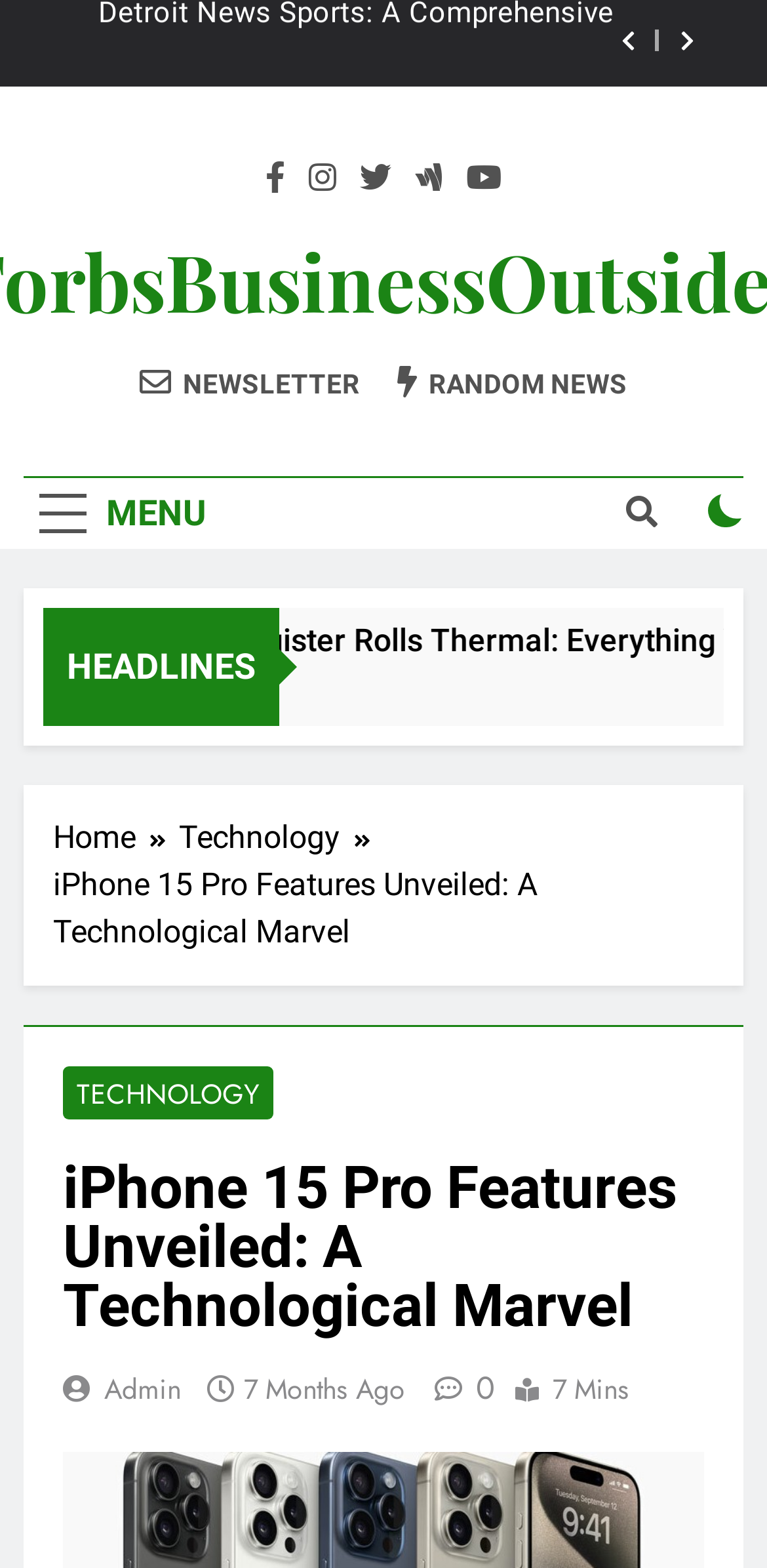Find and specify the bounding box coordinates that correspond to the clickable region for the instruction: "Go to Home page".

[0.069, 0.519, 0.233, 0.549]